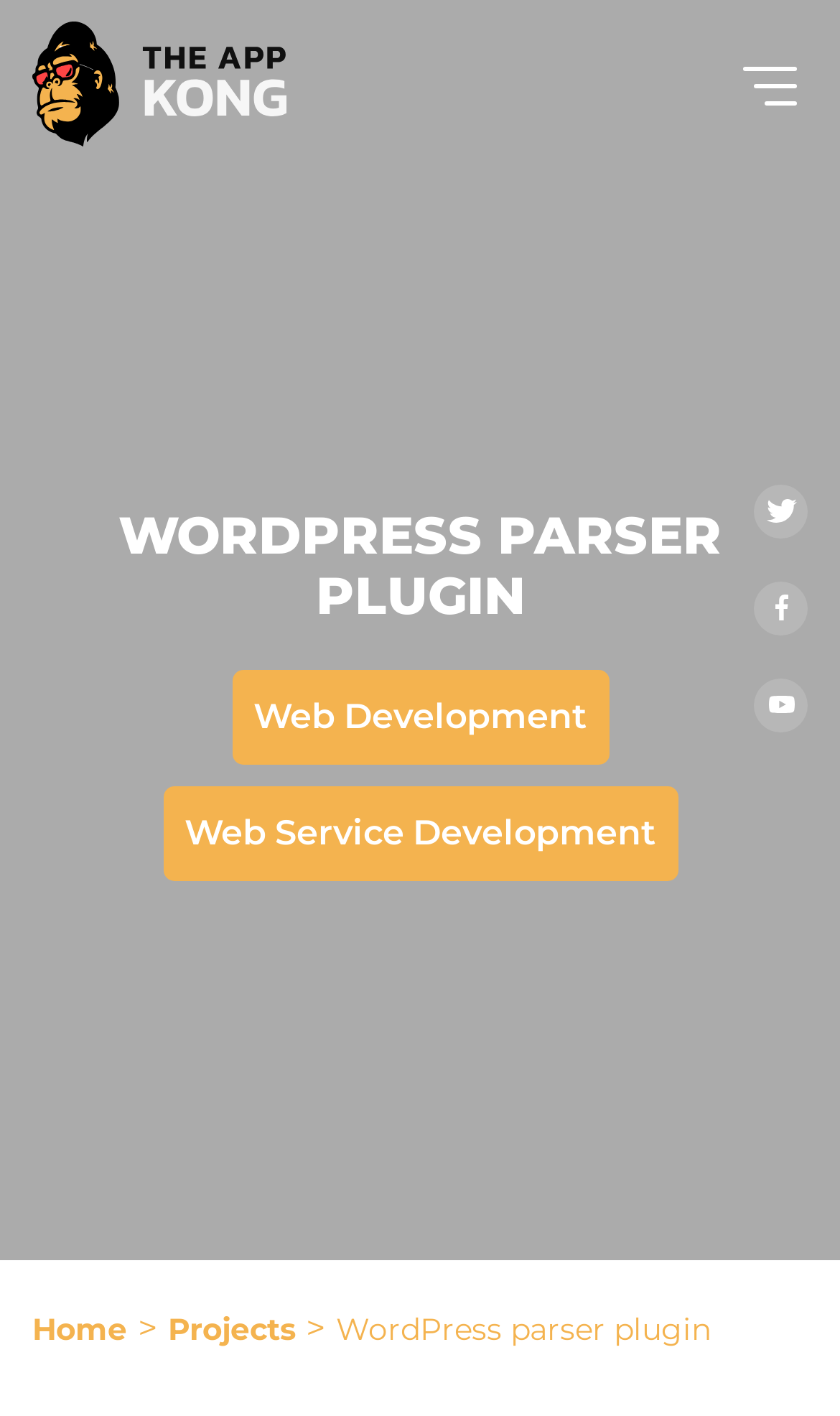Generate a thorough caption that explains the contents of the webpage.

The webpage is about the WordPress parser plugin on Appkong.com. At the top left corner, there is a logo image with a link. Next to the logo, there is a mobile menu button that controls a menu list. 

Below the logo, there is a large background image that spans the entire width of the page. 

The main content of the page is headed by a prominent heading "WORDPRESS PARSER PLUGIN" located at the top center of the page. 

Under the heading, there are two lines of text, "Web Development" and "Web Service Development", positioned side by side, with the first one slightly to the left of the second one. 

On the top right corner, there are three links stacked vertically. 

At the bottom of the page, there is a navigation menu with links to "Home", "Projects", and a link to the WordPress parser plugin, aligned horizontally from left to right.